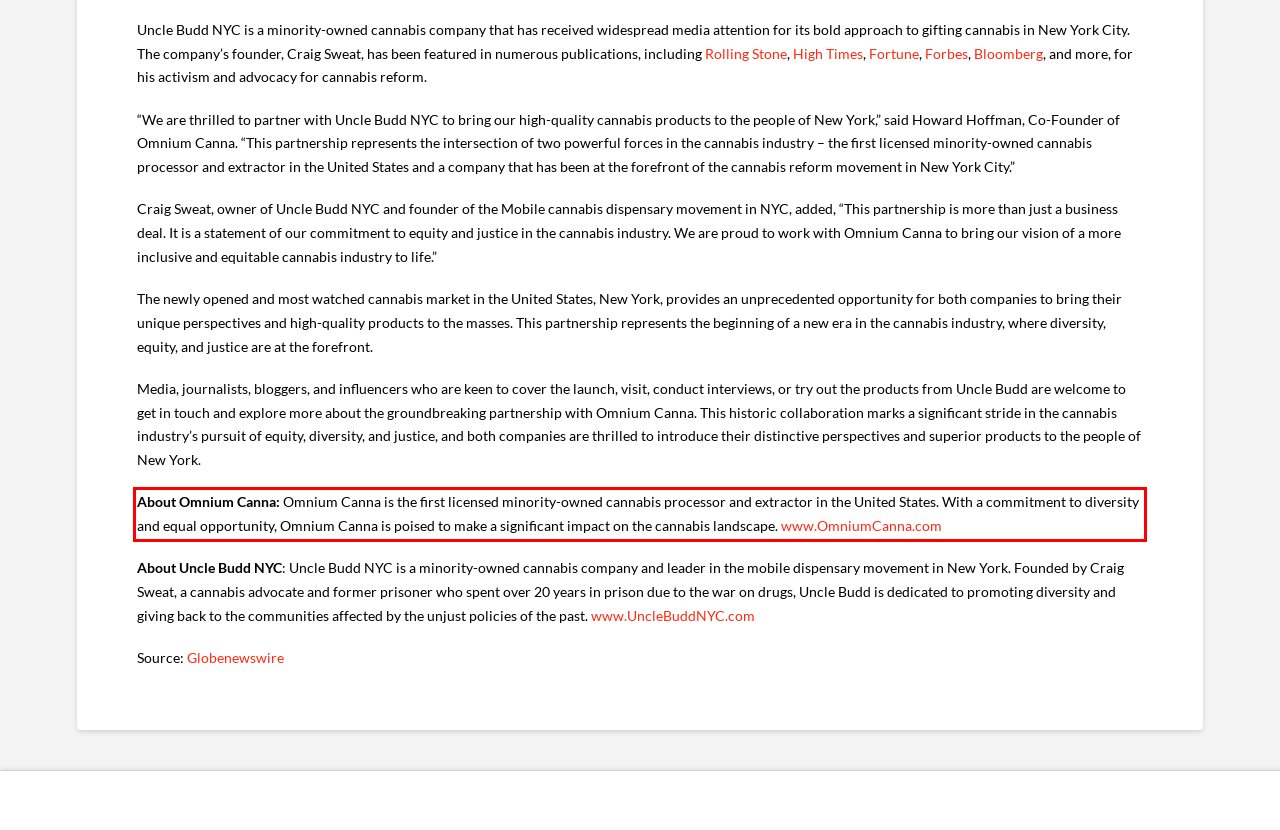By examining the provided screenshot of a webpage, recognize the text within the red bounding box and generate its text content.

About Omnium Canna: Omnium Canna is the first licensed minority-owned cannabis processor and extractor in the United States. With a commitment to diversity and equal opportunity, Omnium Canna is poised to make a significant impact on the cannabis landscape. www.OmniumCanna.com